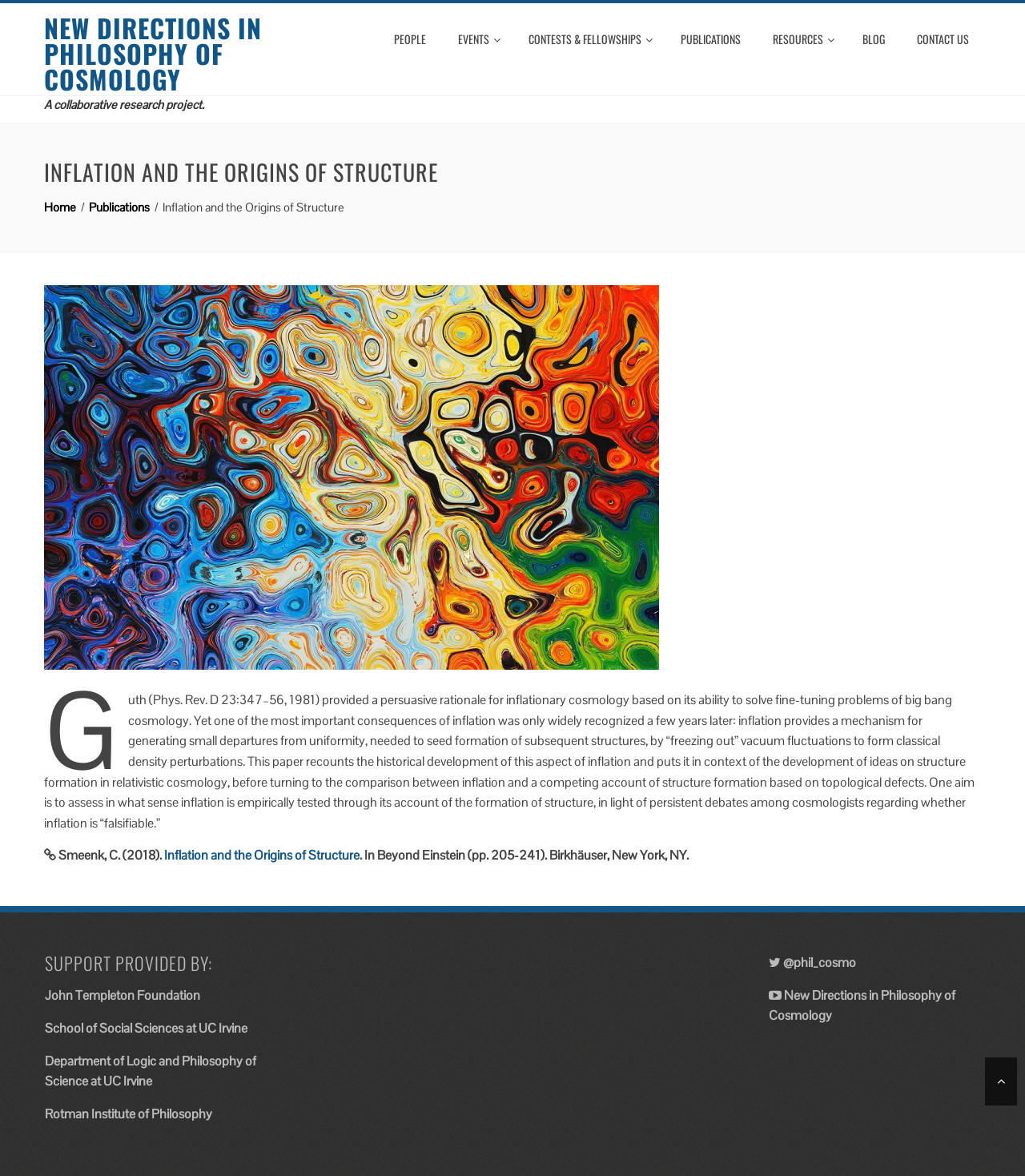Determine the bounding box coordinates for the UI element matching this description: "Contact Us".

[0.883, 0.021, 0.957, 0.046]